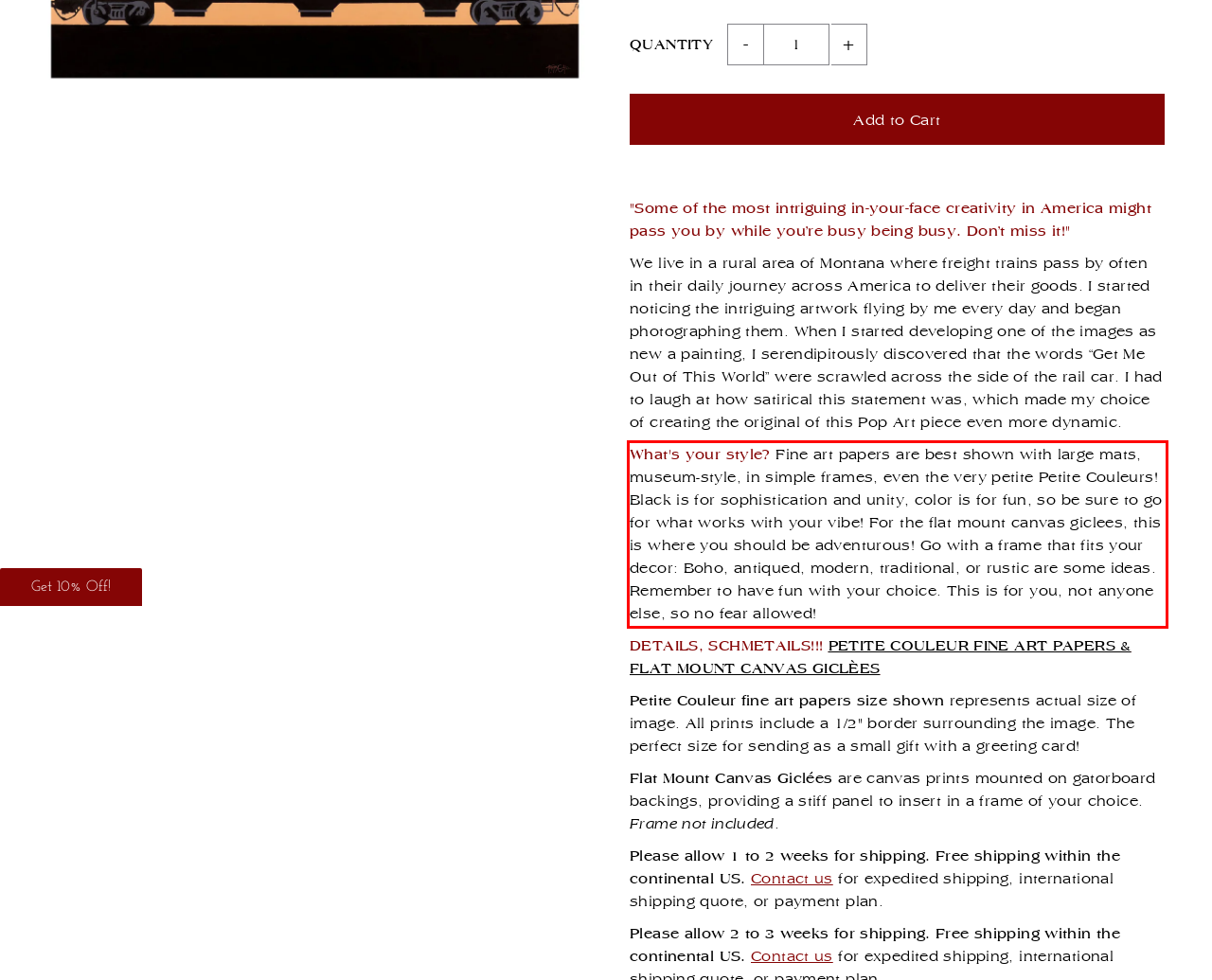Please perform OCR on the UI element surrounded by the red bounding box in the given webpage screenshot and extract its text content.

What's your style? Fine art papers are best shown with large mats, museum-style, in simple frames, even the very petite Petite Couleurs! Black is for sophistication and unity, color is for fun, so be sure to go for what works with your vibe! For the flat mount canvas giclees, this is where you should be adventurous! Go with a frame that fits your decor: Boho, antiqued, modern, traditional, or rustic are some ideas. Remember to have fun with your choice. This is for you, not anyone else, so no fear allowed!